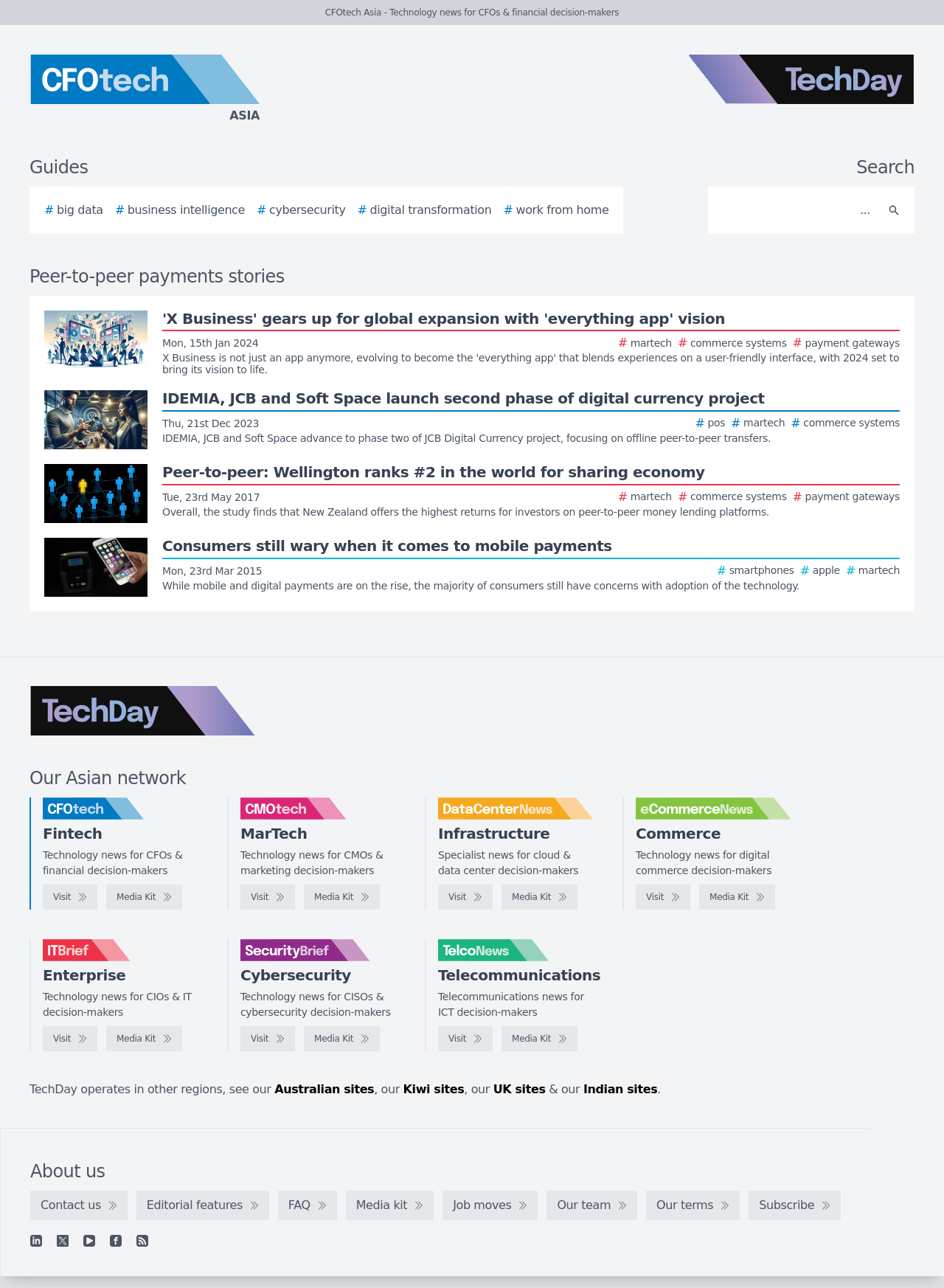Find the bounding box coordinates for the element that must be clicked to complete the instruction: "Visit CFOtech Asia". The coordinates should be four float numbers between 0 and 1, indicated as [left, top, right, bottom].

[0.045, 0.687, 0.103, 0.706]